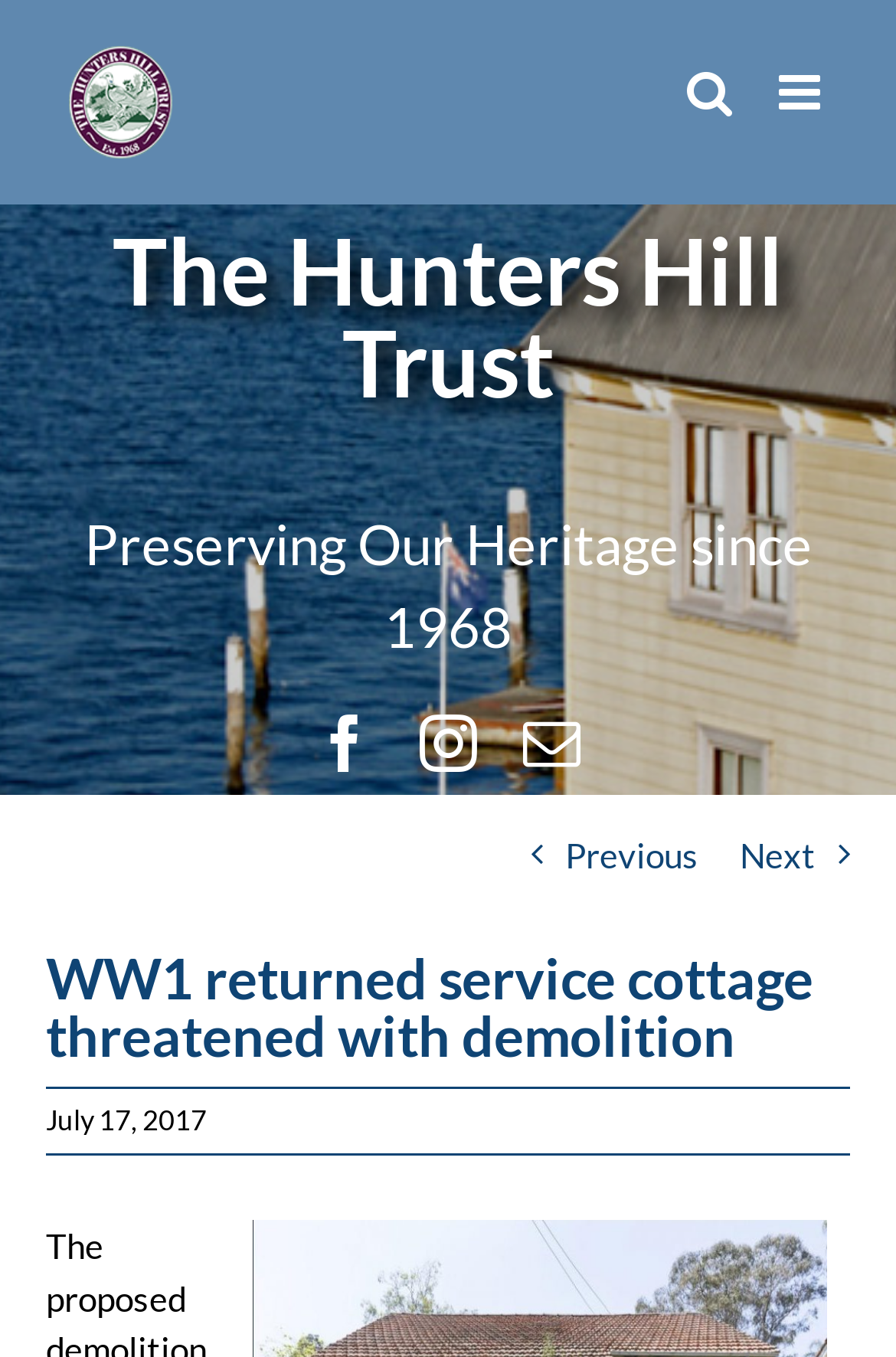Please study the image and answer the question comprehensively:
What is the name of the trust?

I found the answer by looking at the heading element with the text 'The Hunters Hill Trust' which is located at the top of the webpage, indicating that it is the name of the trust.